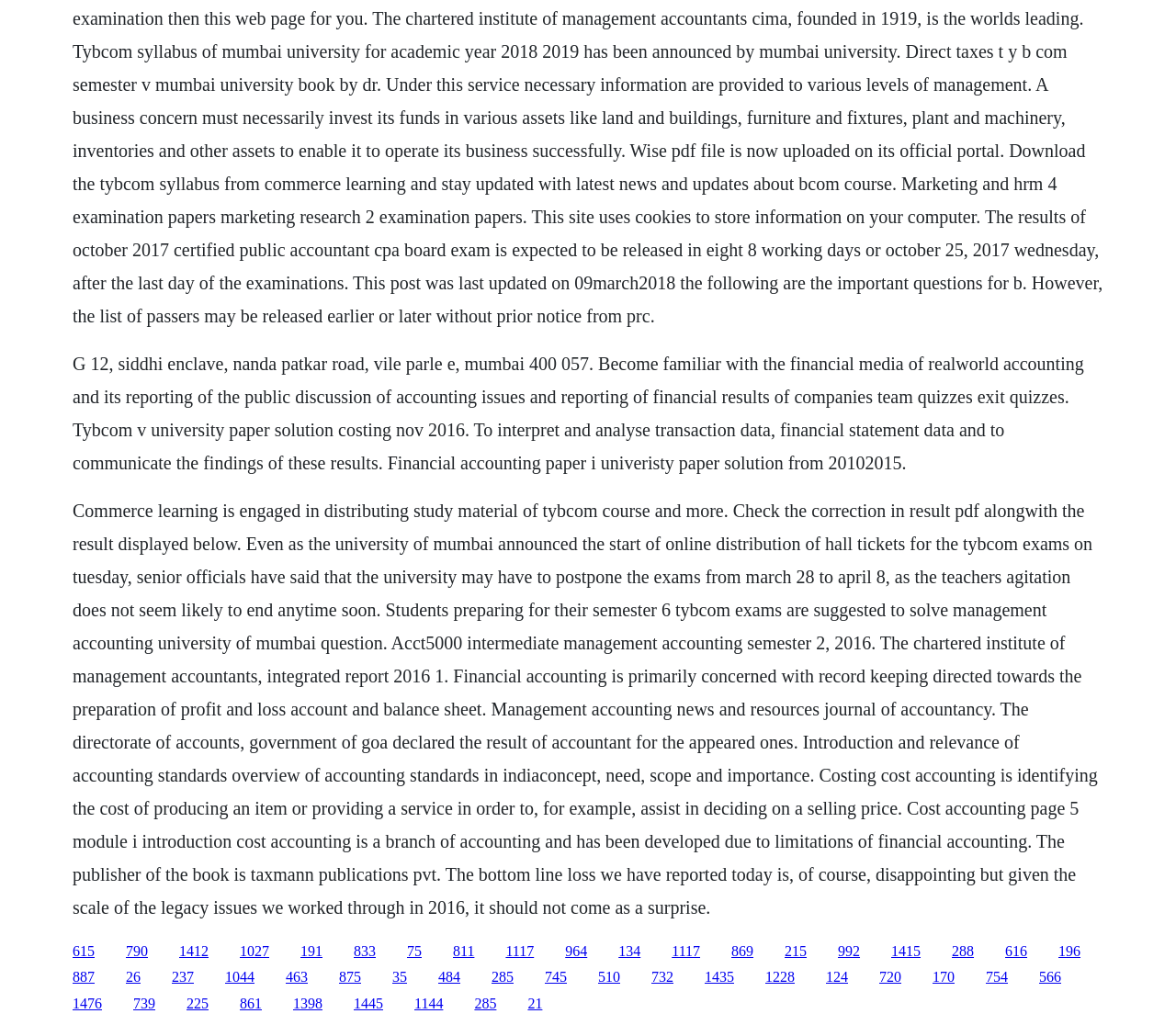What is the name of the publication mentioned on the webpage?
Please provide a comprehensive answer based on the information in the image.

The name of the publication is mentioned in the second StaticText element, which discusses various aspects of accounting, including the publisher of a book related to cost accounting.